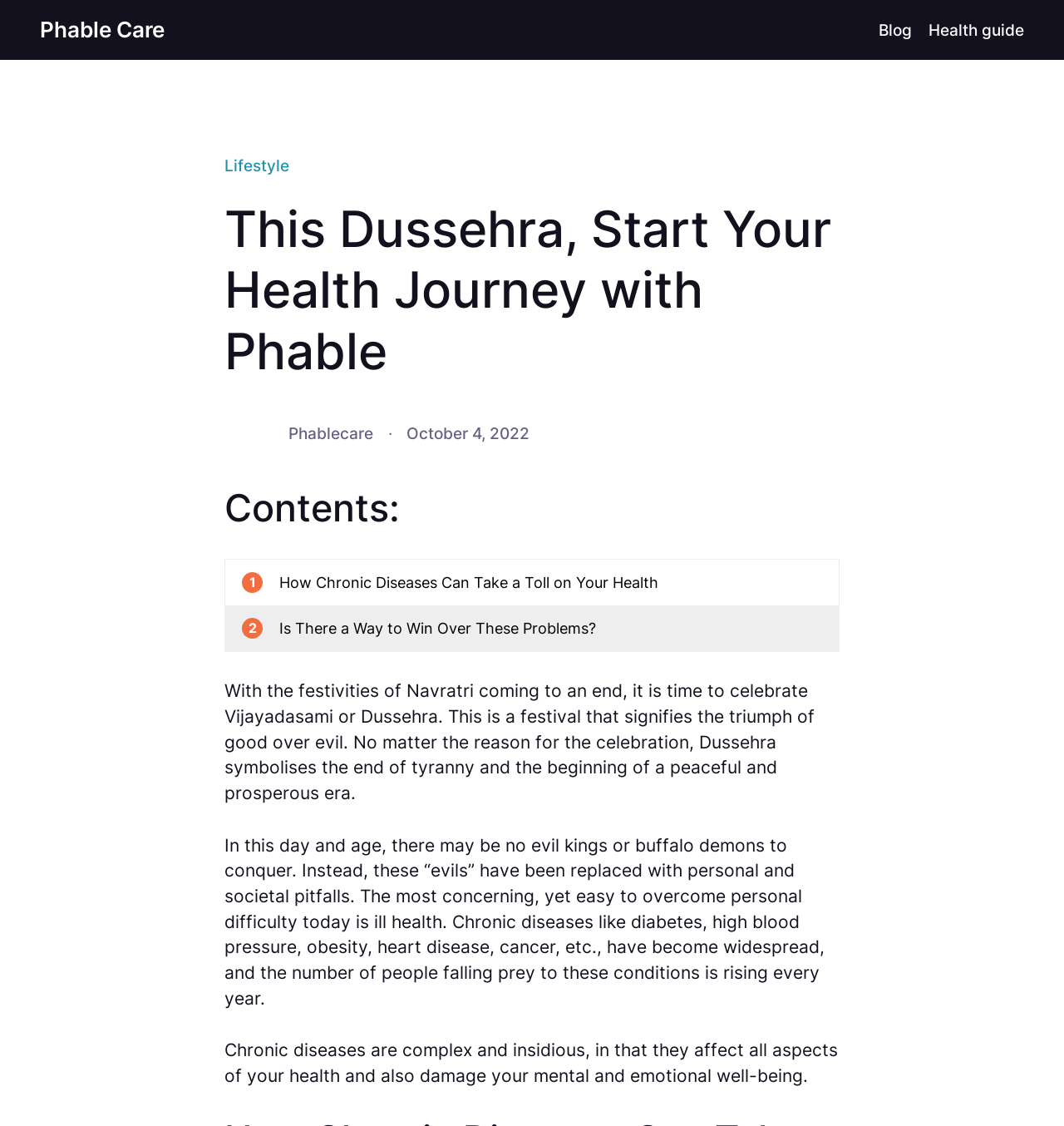What is the purpose of the webpage?
Look at the screenshot and give a one-word or phrase answer.

To promote health journey